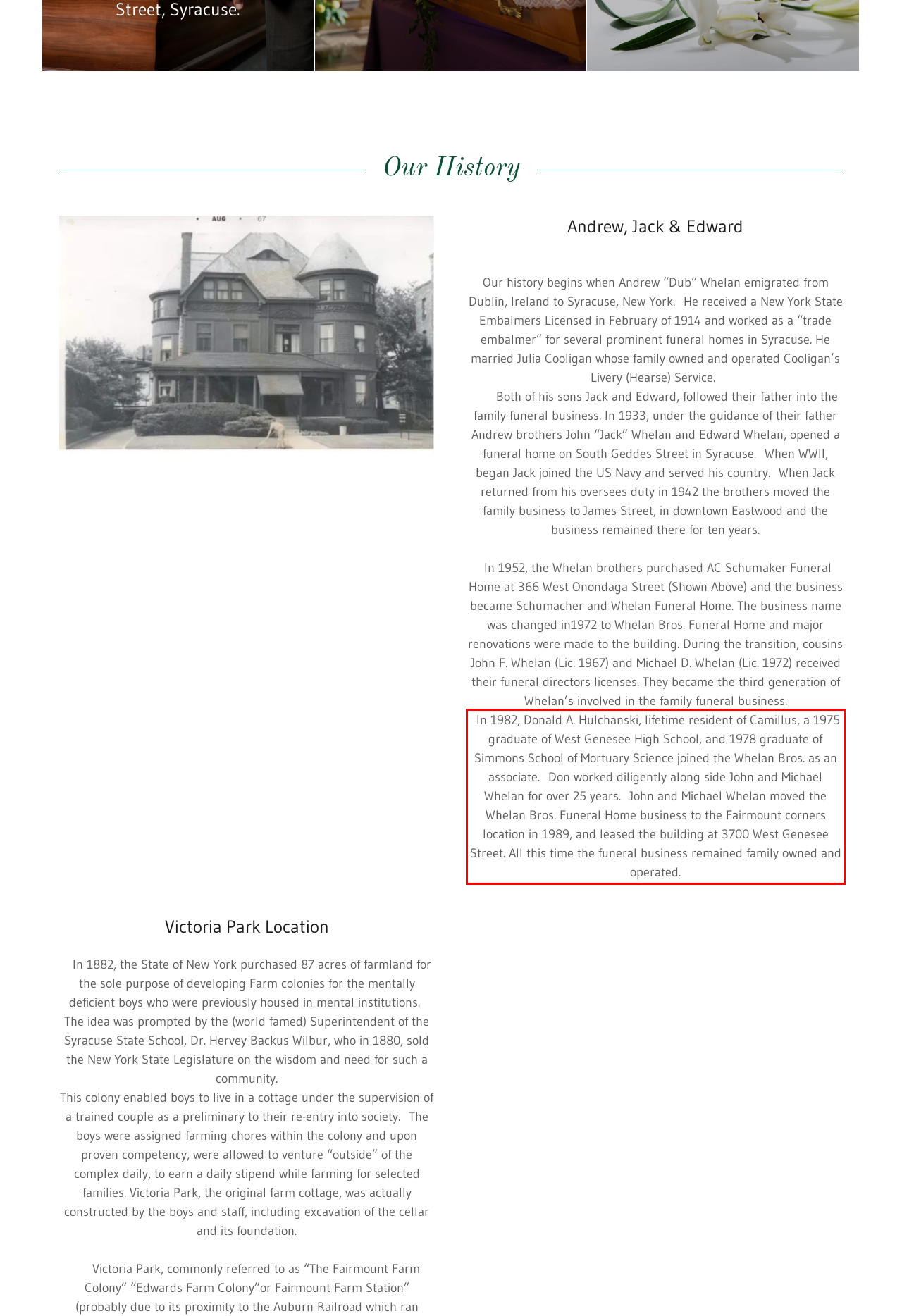Extract and provide the text found inside the red rectangle in the screenshot of the webpage.

In 1982, Donald A. Hulchanski, lifetime resident of Camillus, a 1975 graduate of West Genesee High School, and 1978 graduate of Simmons School of Mortuary Science joined the Whelan Bros. as an associate. Don worked diligently along side John and Michael Whelan for over 25 years. John and Michael Whelan moved the Whelan Bros. Funeral Home business to the Fairmount corners location in 1989, and leased the building at 3700 West Genesee Street. All this time the funeral business remained family owned and operated.